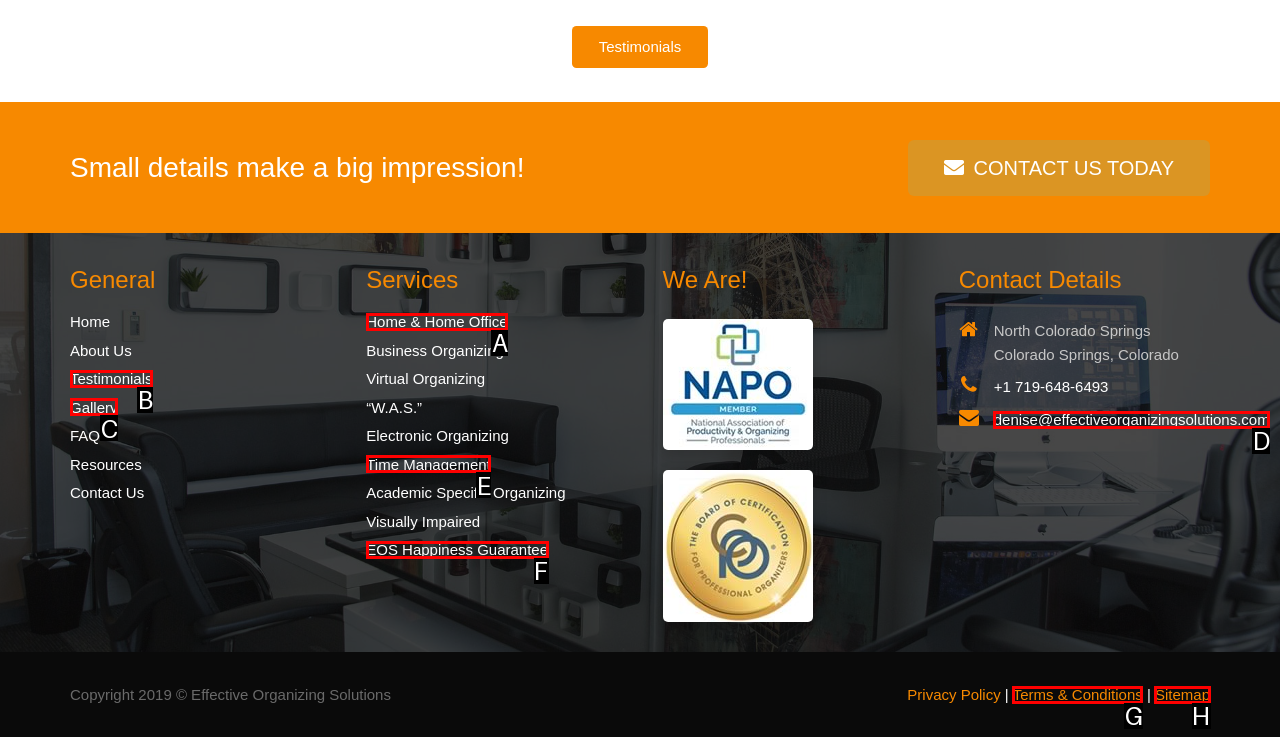With the provided description: denise@effectiveorganizingsolutions.com, select the most suitable HTML element. Respond with the letter of the selected option.

D